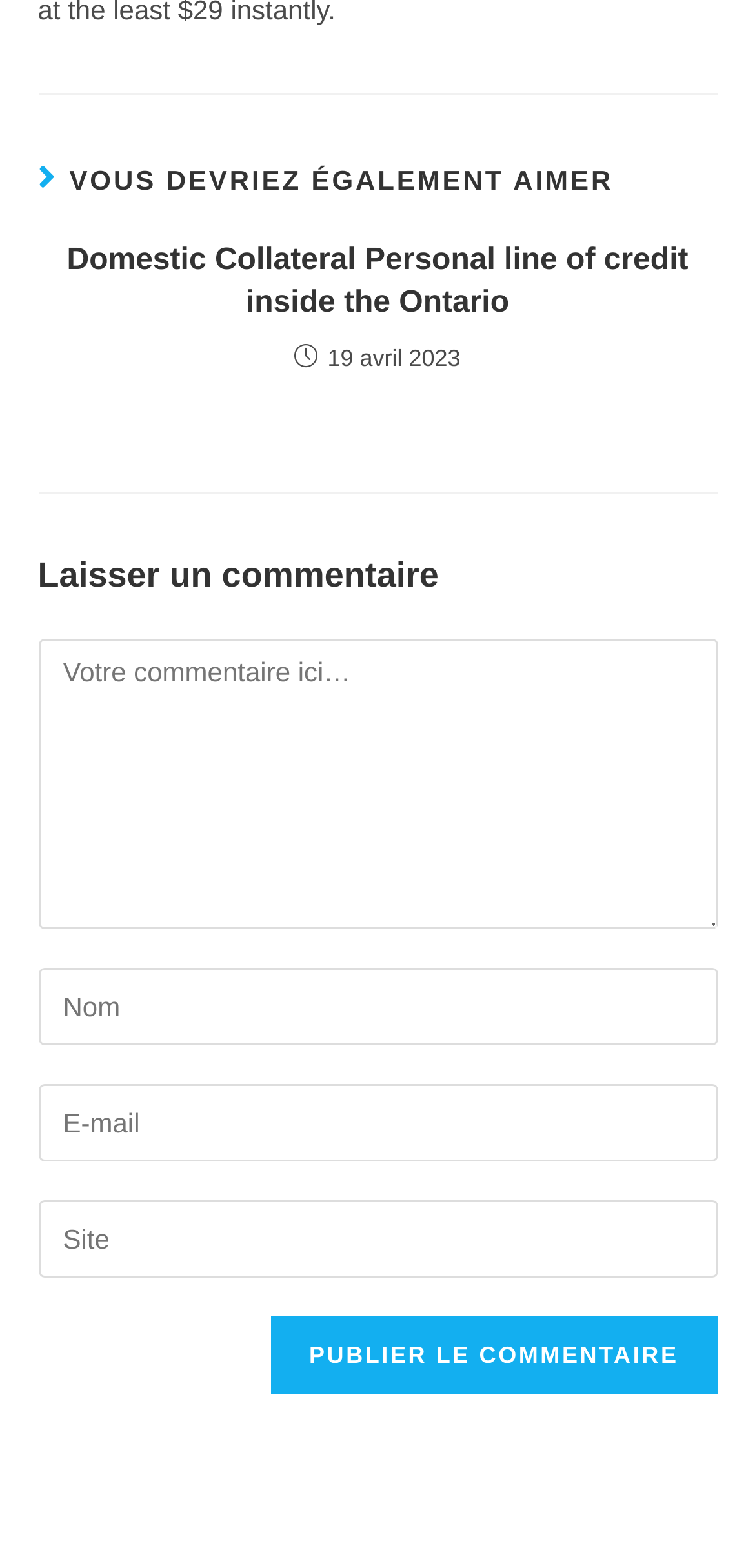What is the title of the article?
Ensure your answer is thorough and detailed.

I found the title of the article by looking at the heading element with the text 'Domestic Collateral Personal line of credit inside the Ontario' which is a child of the article element.